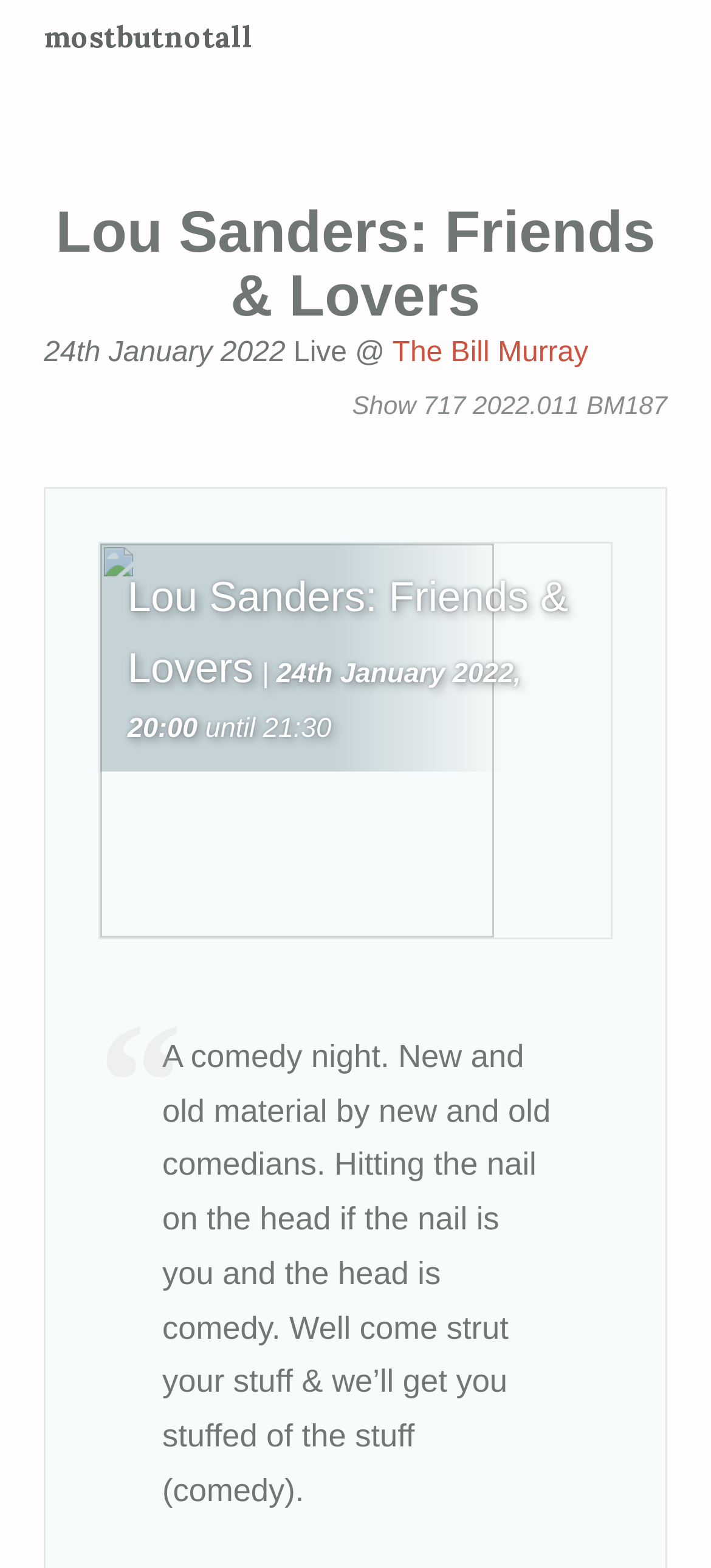From the webpage screenshot, predict the bounding box coordinates (top-left x, top-left y, bottom-right x, bottom-right y) for the UI element described here: The Bill Murray

[0.552, 0.216, 0.828, 0.235]